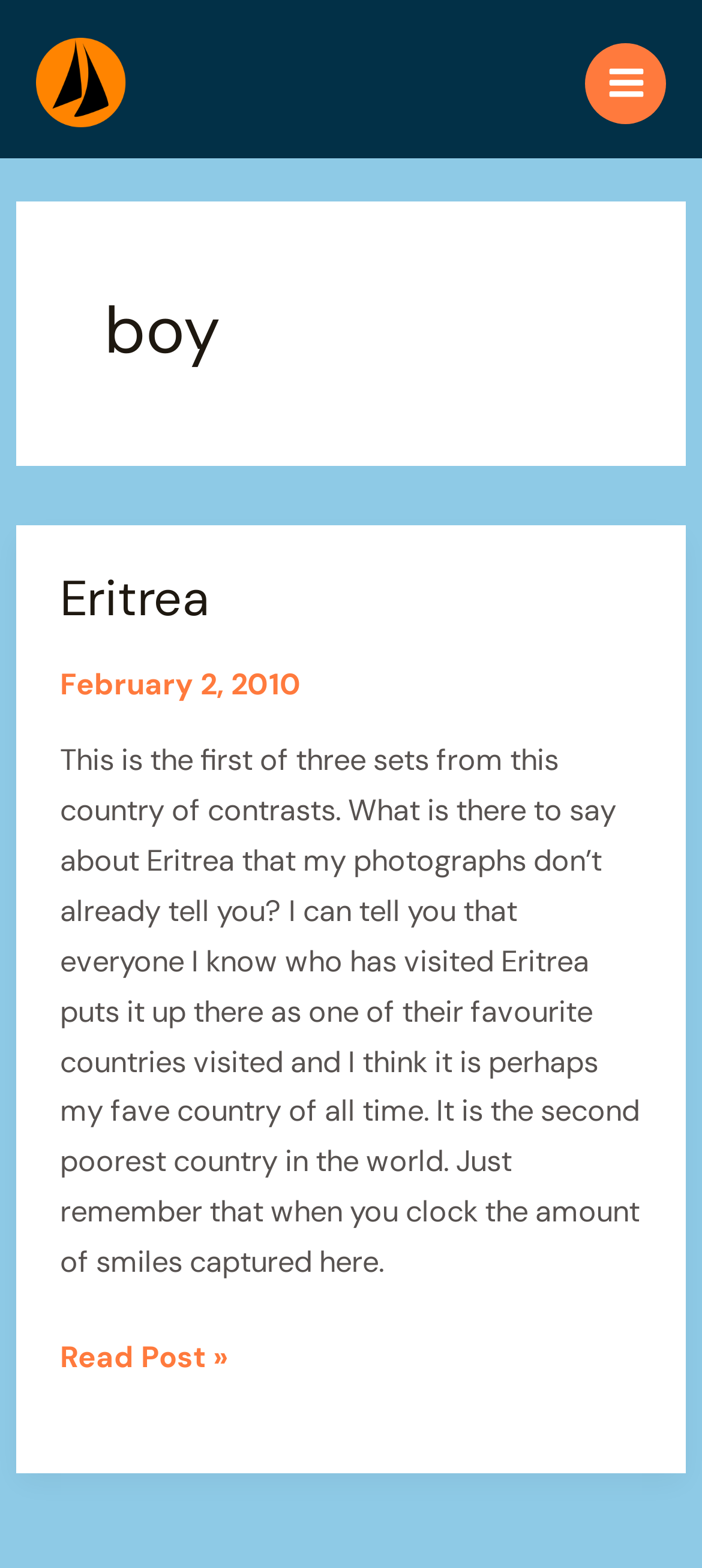What is the date mentioned in the first article?
Provide an in-depth and detailed explanation in response to the question.

I found a StaticText element with the text 'February 2, 2010' inside the first article element, which suggests that this is the date mentioned in the article.